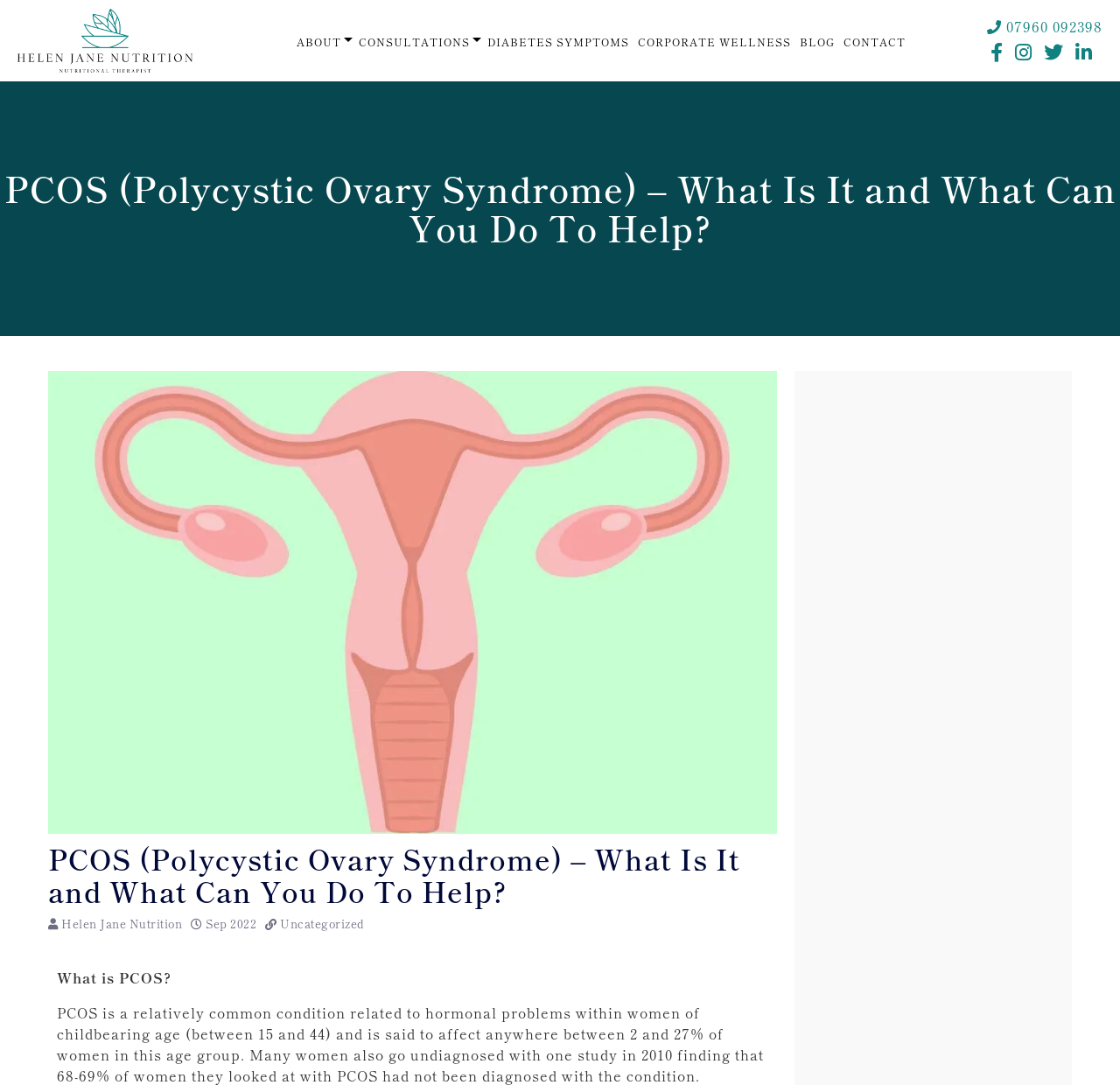Please locate the bounding box coordinates of the element's region that needs to be clicked to follow the instruction: "Contact Helen Jane Nutrition". The bounding box coordinates should be provided as four float numbers between 0 and 1, i.e., [left, top, right, bottom].

[0.753, 0.032, 0.808, 0.045]